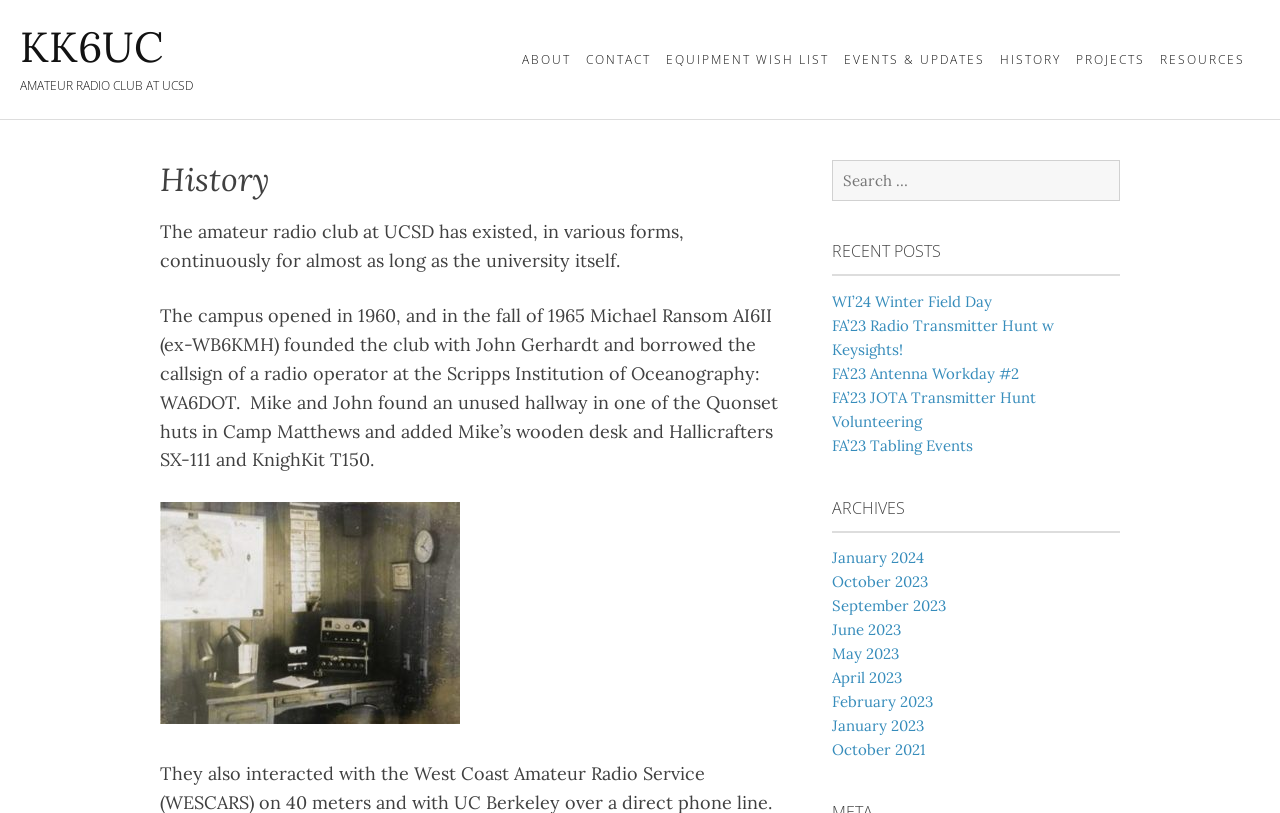What is the most recent post on the website?
Based on the image, respond with a single word or phrase.

WI'24 Winter Field Day